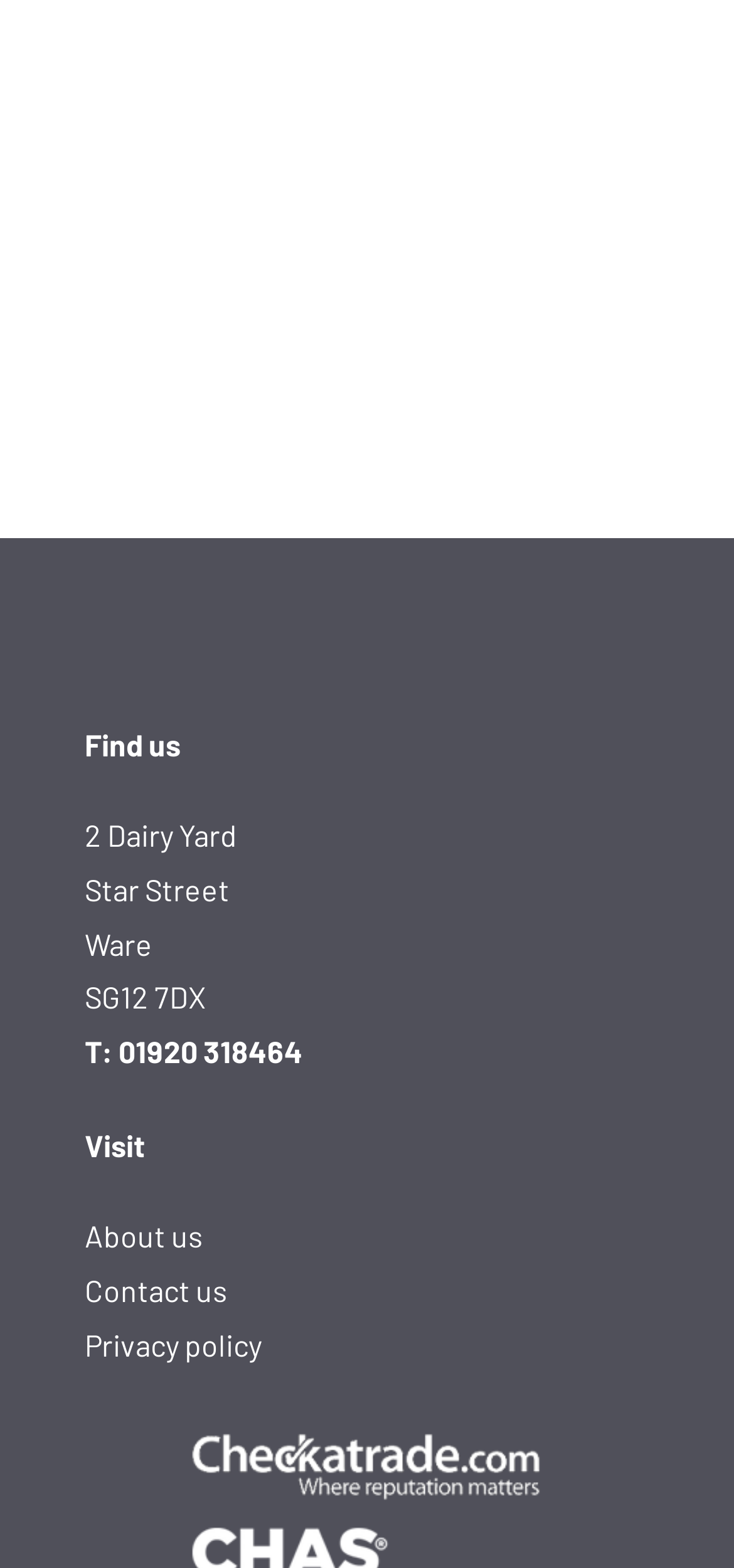From the image, can you give a detailed response to the question below:
What is the postcode of the location?

In the 'Find us' section, I found the postcode mentioned as 'SG12 7DX' in the StaticText element, which is part of the address information.